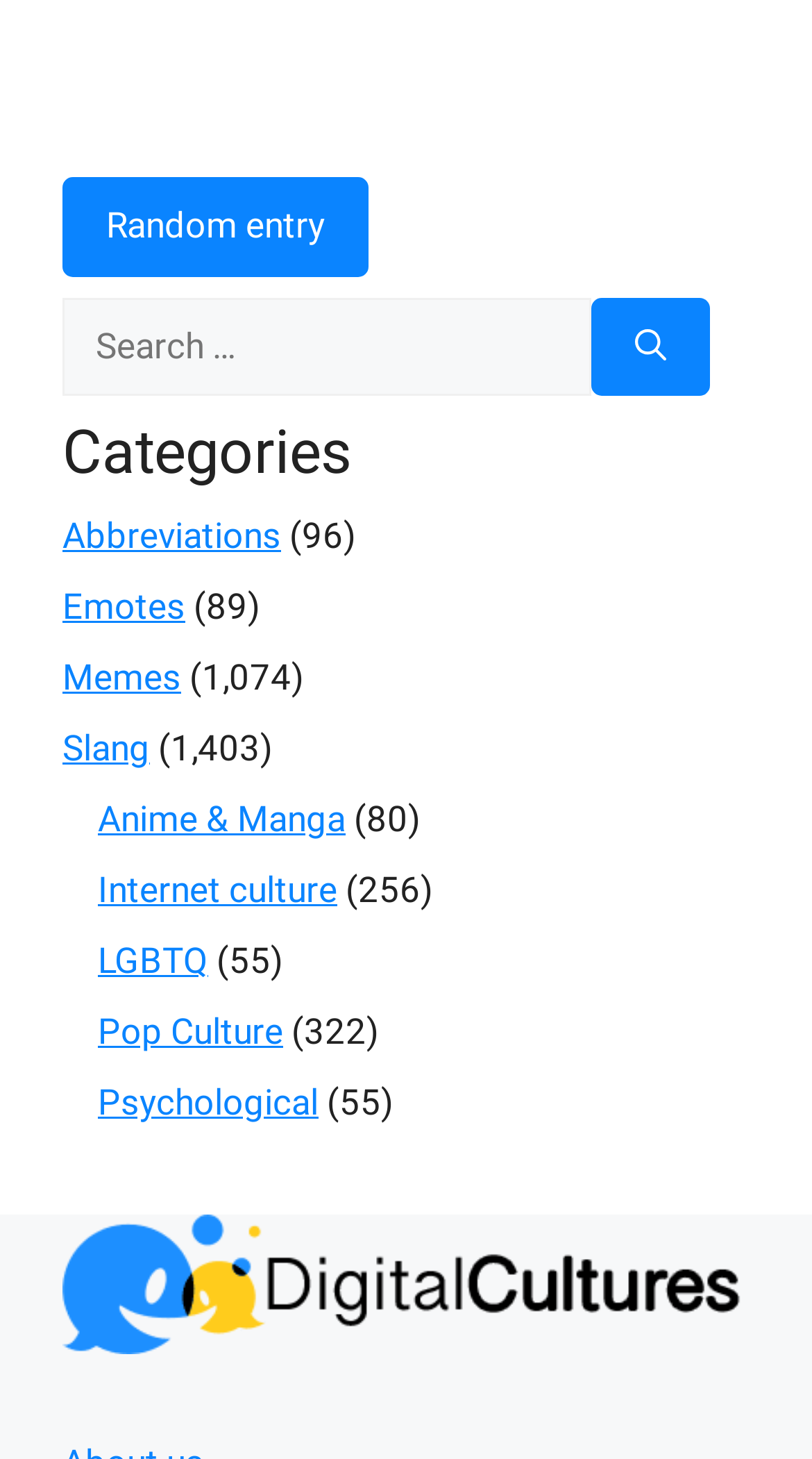Find and specify the bounding box coordinates that correspond to the clickable region for the instruction: "Search for something".

[0.077, 0.204, 0.728, 0.272]